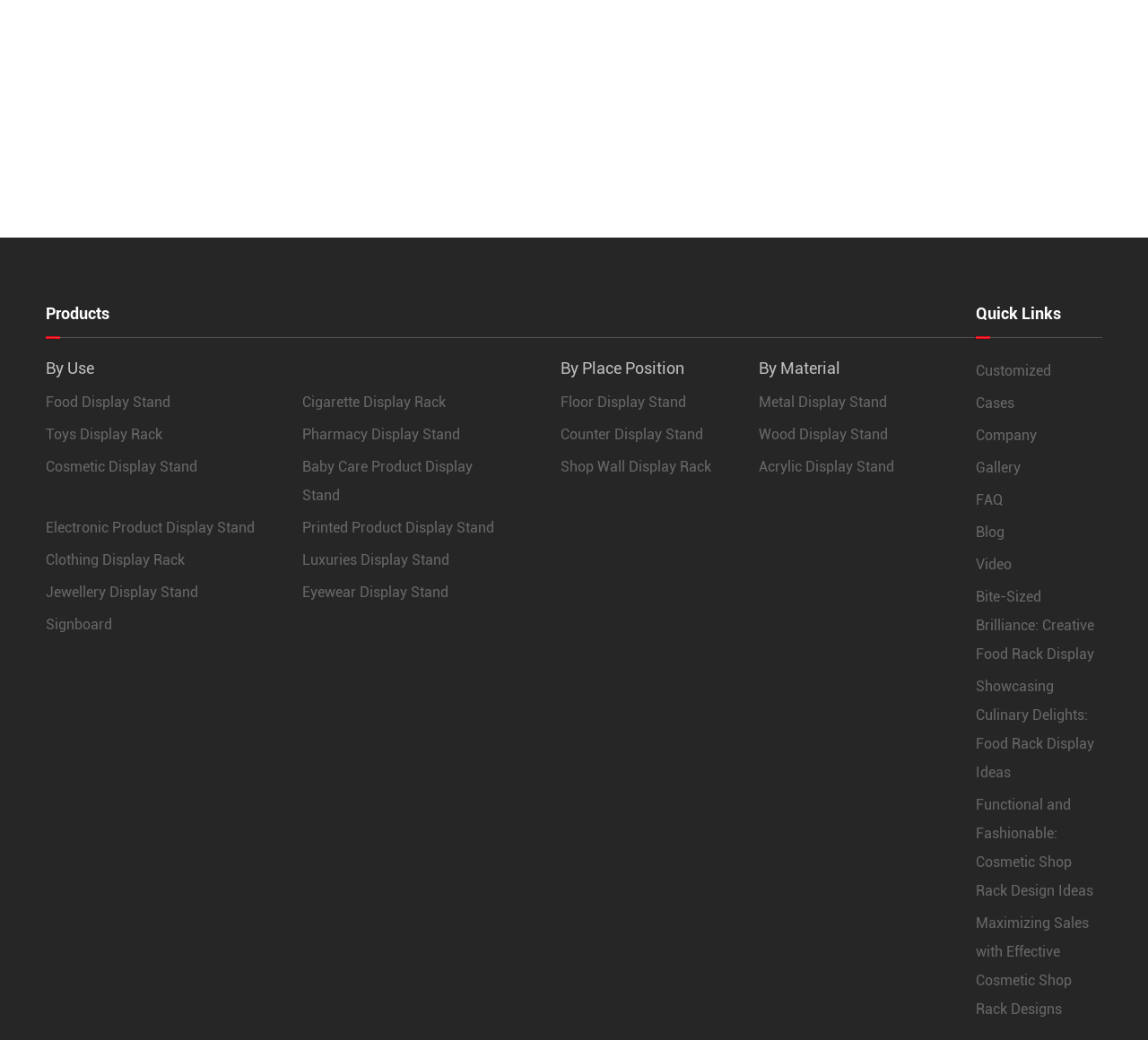Identify the coordinates of the bounding box for the element described below: "Cigarette Display Rack". Return the coordinates as four float numbers between 0 and 1: [left, top, right, bottom].

[0.264, 0.374, 0.389, 0.401]